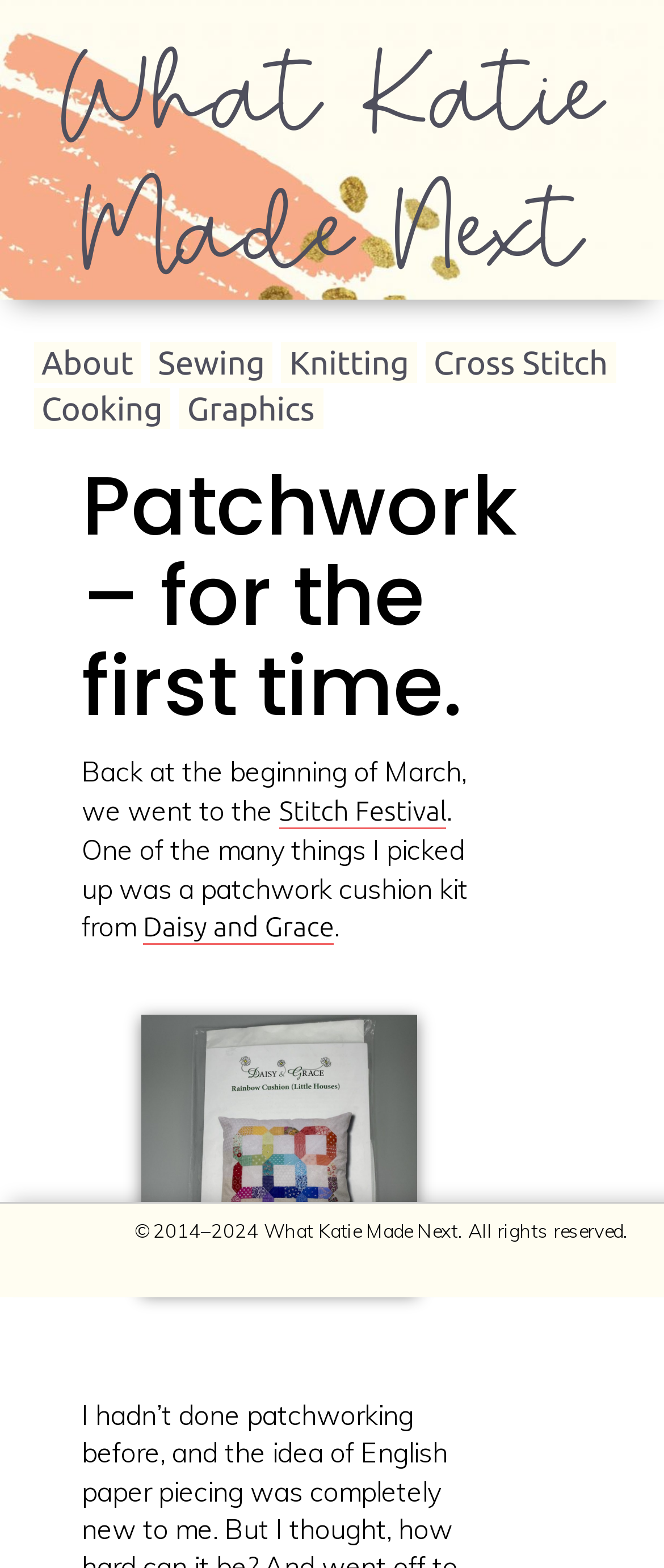Describe the webpage in detail, including text, images, and layout.

The webpage is titled "What Katie Made Next" and appears to be a personal blog or website. At the top, there is a navigation menu with six links: "About", "Sewing", "Knitting", "Cross Stitch", "Cooking", and "Graphics", arranged horizontally across the page.

Below the navigation menu, there is a heading that reads "Patchwork – for the first time." This is followed by a block of text that describes a personal experience, mentioning a visit to the "Stitch Festival" and purchasing a patchwork cushion kit from "Daisy and Grace". The text is divided into three paragraphs, with the links to "Stitch Festival" and "Daisy and Grace" embedded within the text.

At the very bottom of the page, there is a copyright notice that reads "© 2014–2024 What Katie Made Next. All rights reserved." This notice is centered and takes up a significant portion of the bottom section of the page.